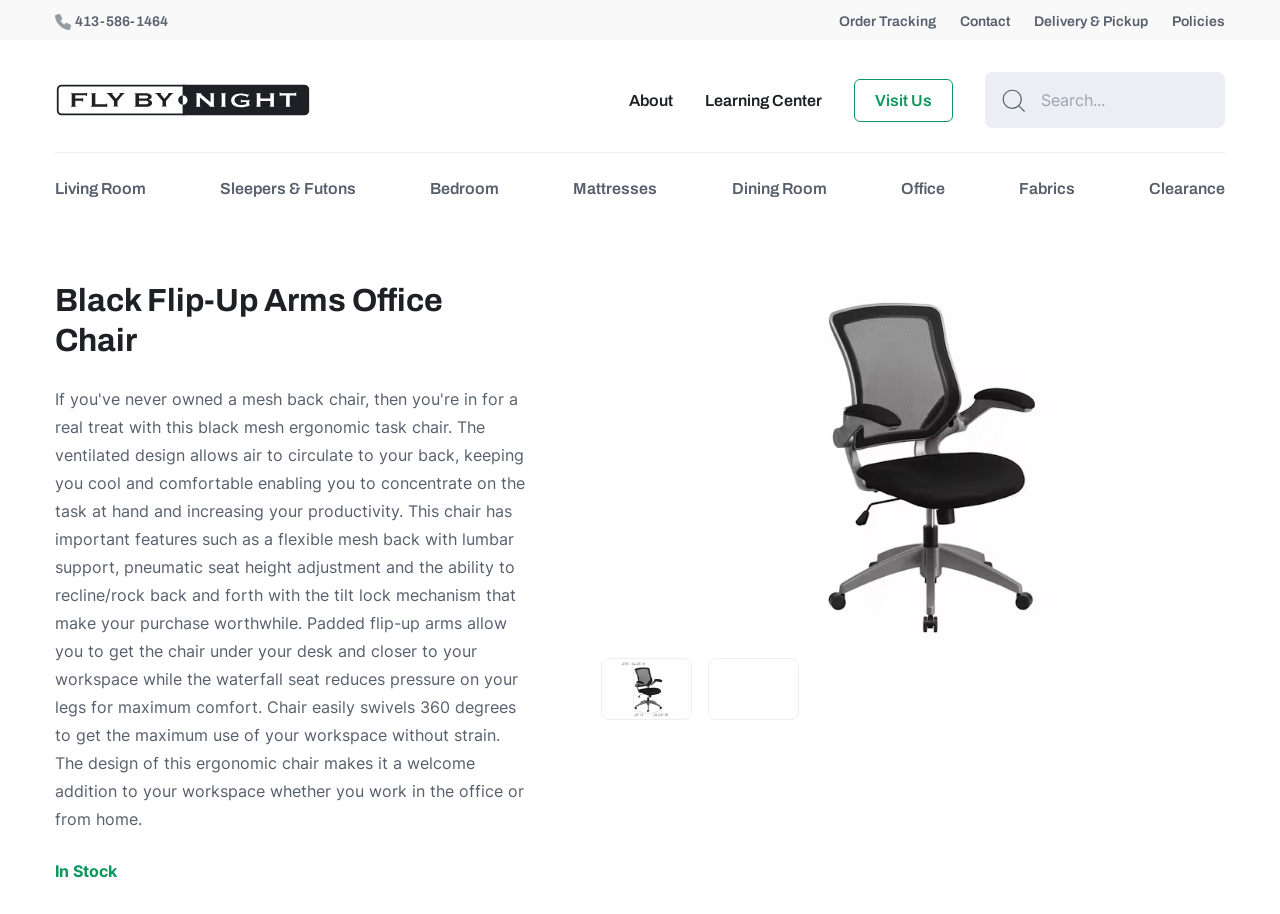Find and provide the bounding box coordinates for the UI element described with: "Learning Center".

[0.551, 0.1, 0.642, 0.119]